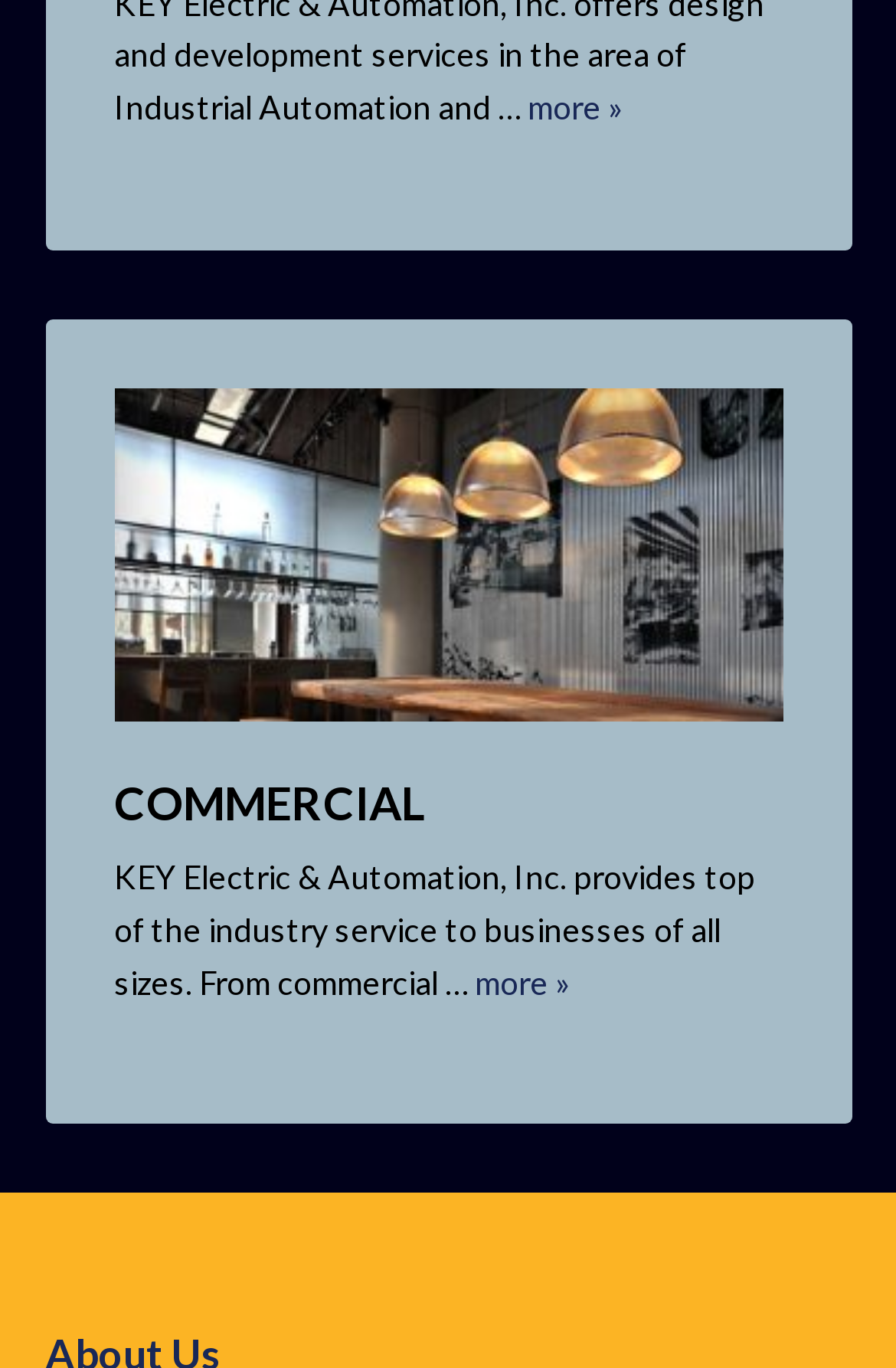How many links are present in the article section?
Using the image as a reference, answer with just one word or a short phrase.

Two